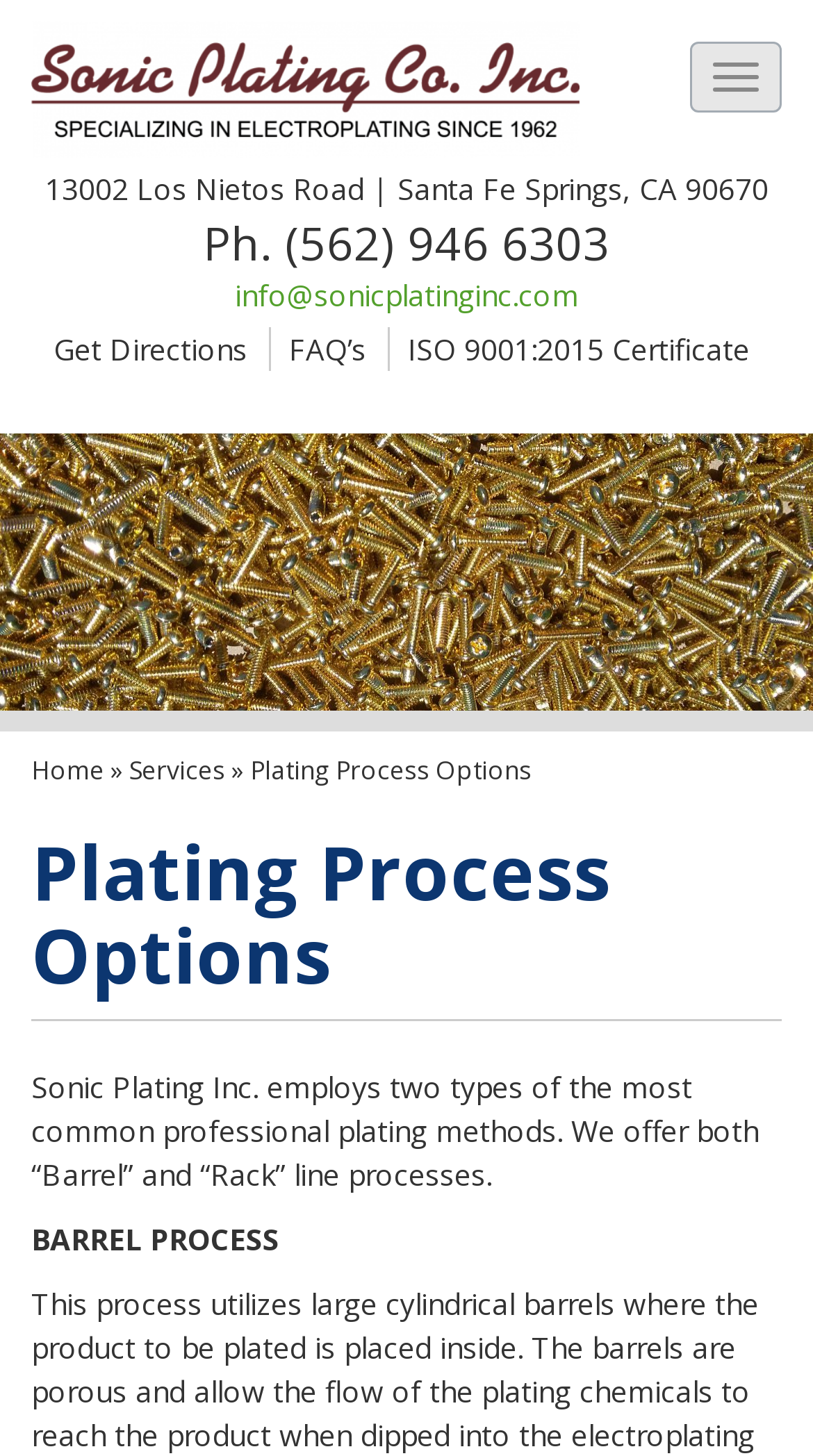What is the company's phone number?
Utilize the image to construct a detailed and well-explained answer.

I found the phone number by looking at the top section of the webpage, where the company's address and contact information are listed. The phone number is displayed as 'Ph. (562) 946 6303'.